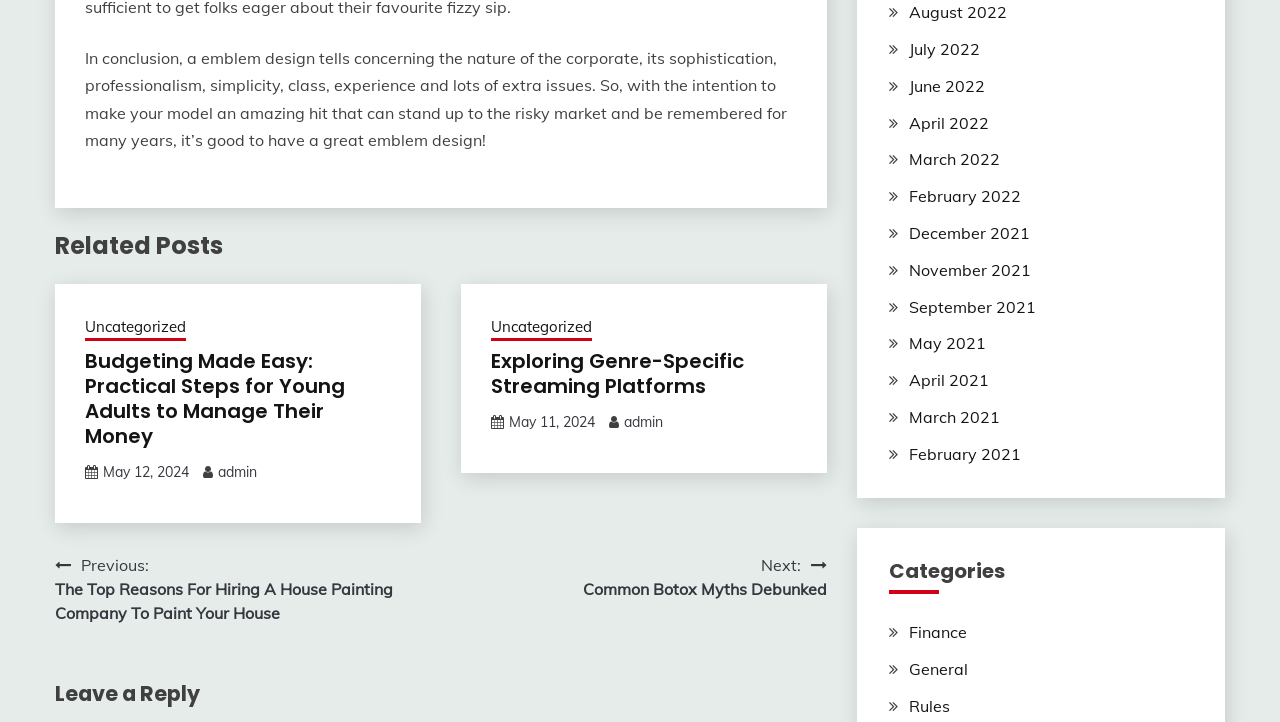Answer the question with a brief word or phrase:
What is the author of the posts on this webpage?

admin